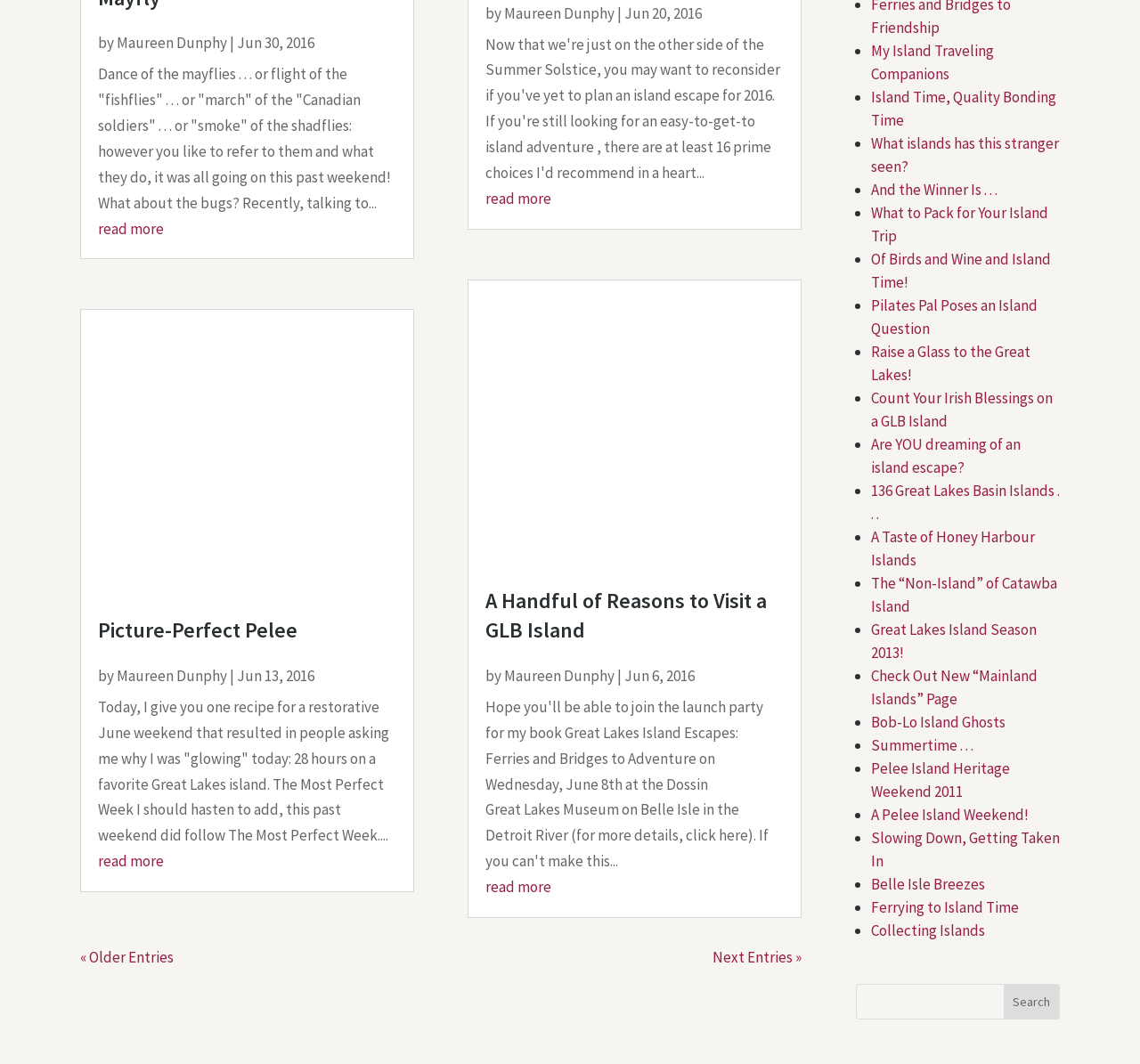Please find the bounding box coordinates for the clickable element needed to perform this instruction: "visit Picture-Perfect Pelee".

[0.07, 0.291, 0.363, 0.553]